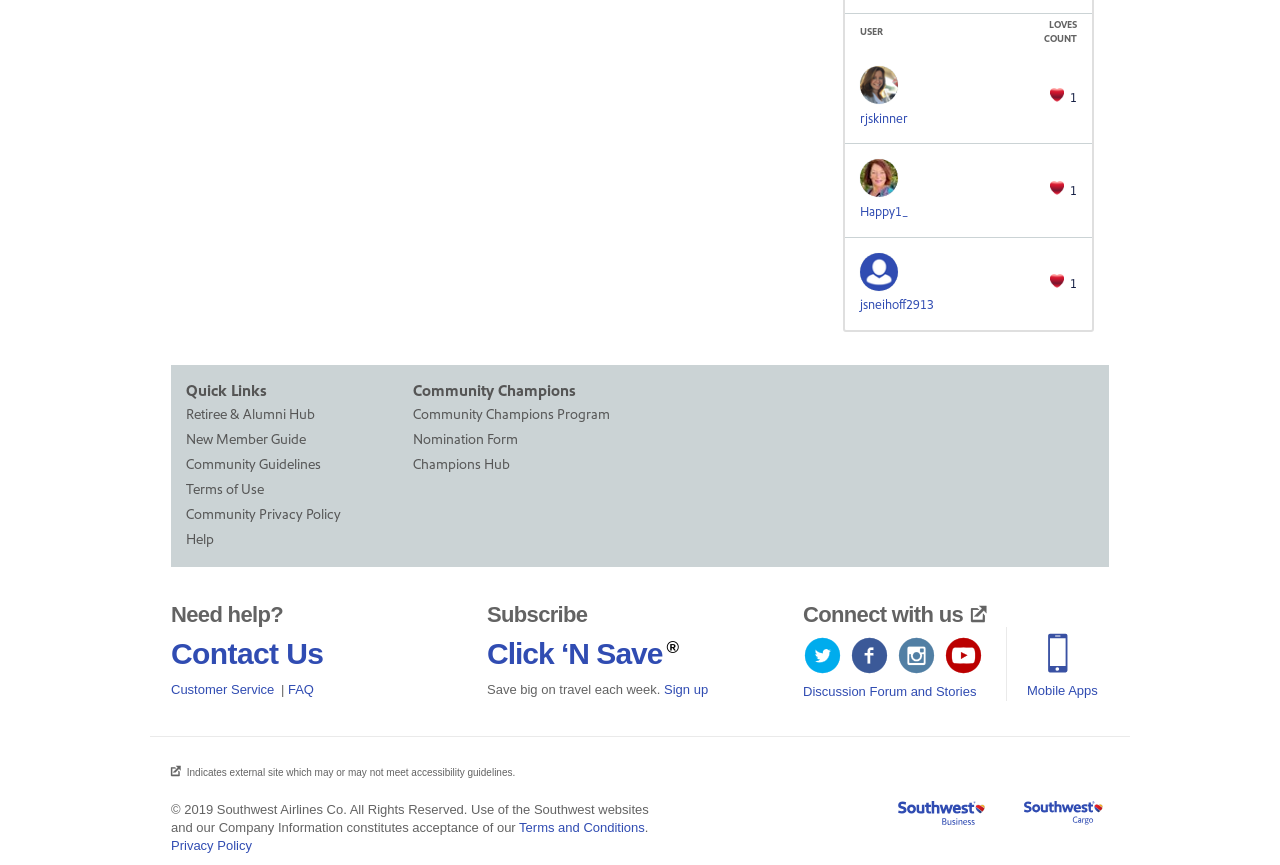What social media platforms can I connect with Southwest on?
Refer to the image and provide a detailed answer to the question.

I inferred this answer by looking at the 'Connect with us' section of the webpage, where it provides links to Twitter, Facebook, Instagram, and Youtube. This suggests that Southwest has a presence on these social media platforms and users can connect with them through these links.